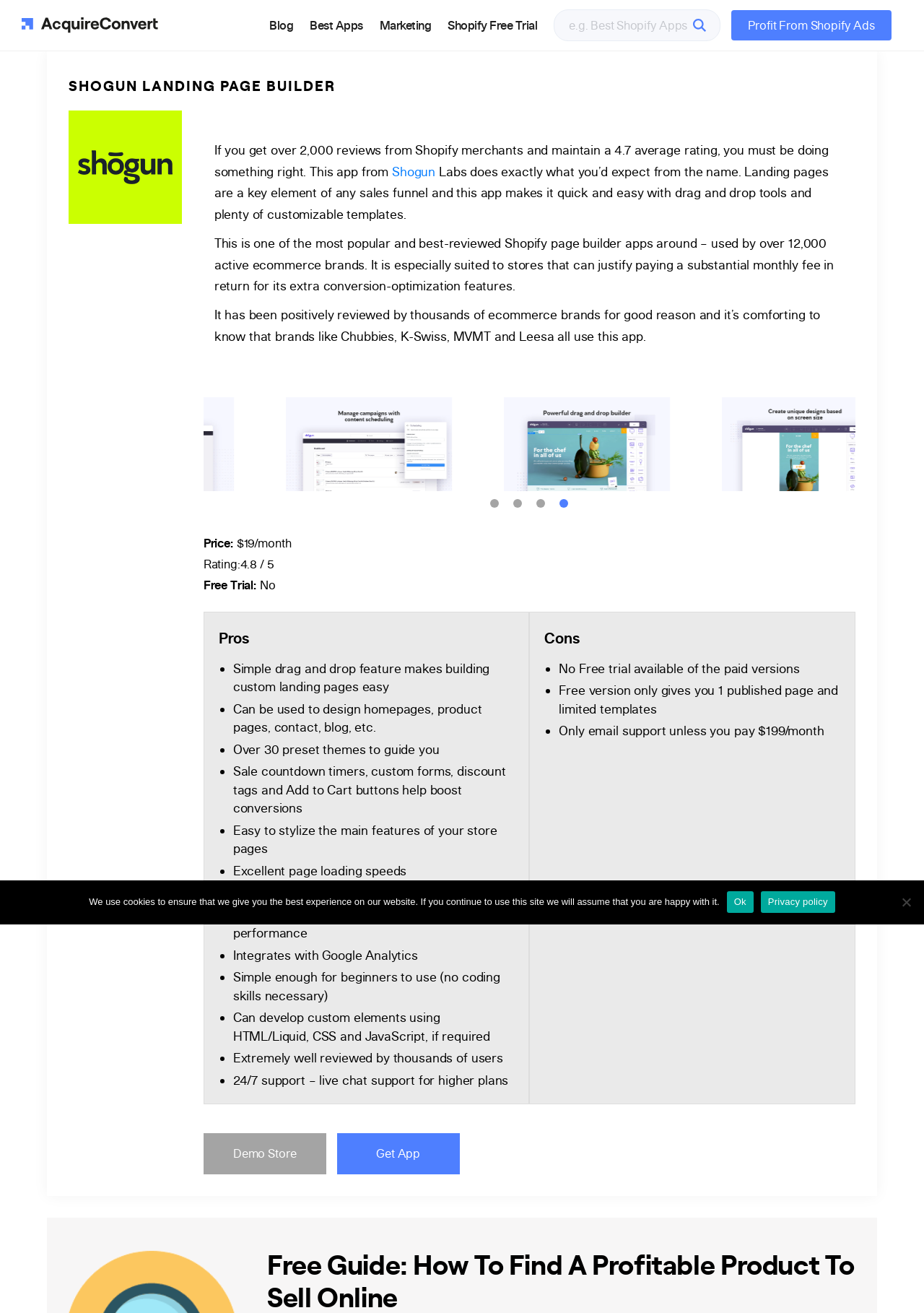Give the bounding box coordinates for this UI element: "Shopify Free Trial". The coordinates should be four float numbers between 0 and 1, arranged as [left, top, right, bottom].

[0.485, 0.014, 0.582, 0.025]